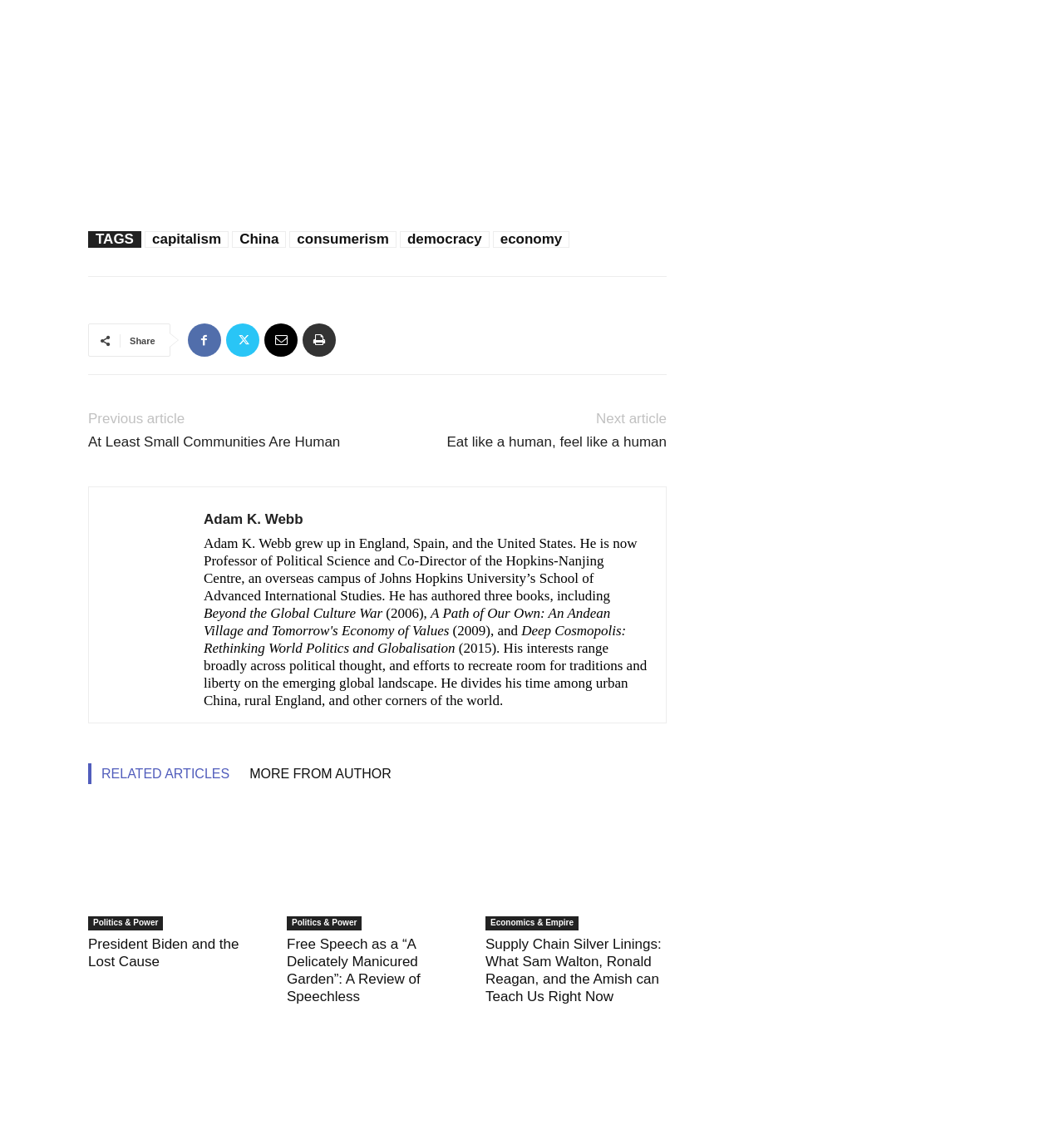Using the provided element description: "Politics & Power", identify the bounding box coordinates. The coordinates should be four floats between 0 and 1 in the order [left, top, right, bottom].

[0.27, 0.811, 0.34, 0.824]